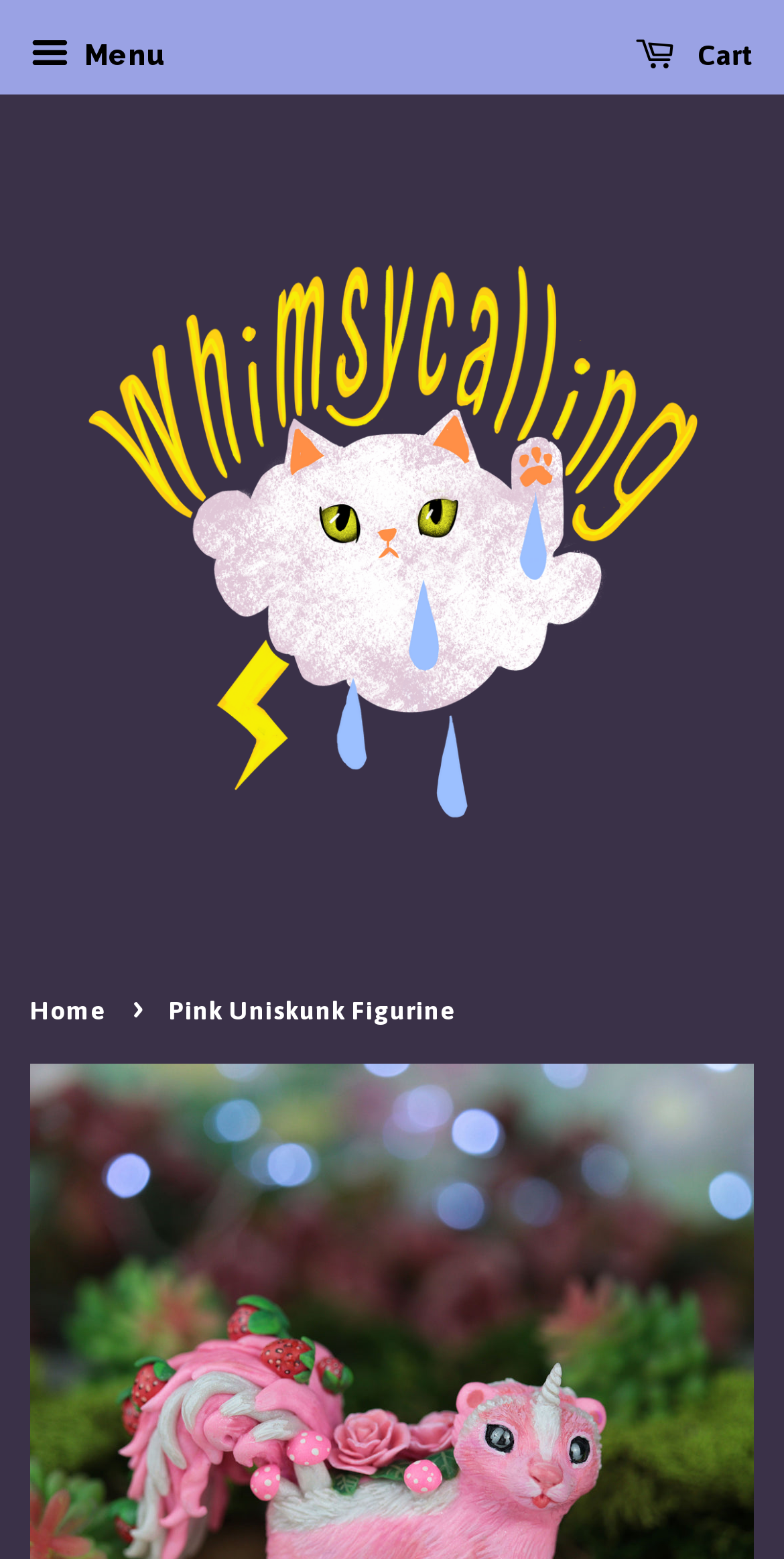Given the webpage screenshot, identify the bounding box of the UI element that matches this description: "alt="WhimsyCalling"".

[0.051, 0.113, 0.949, 0.564]